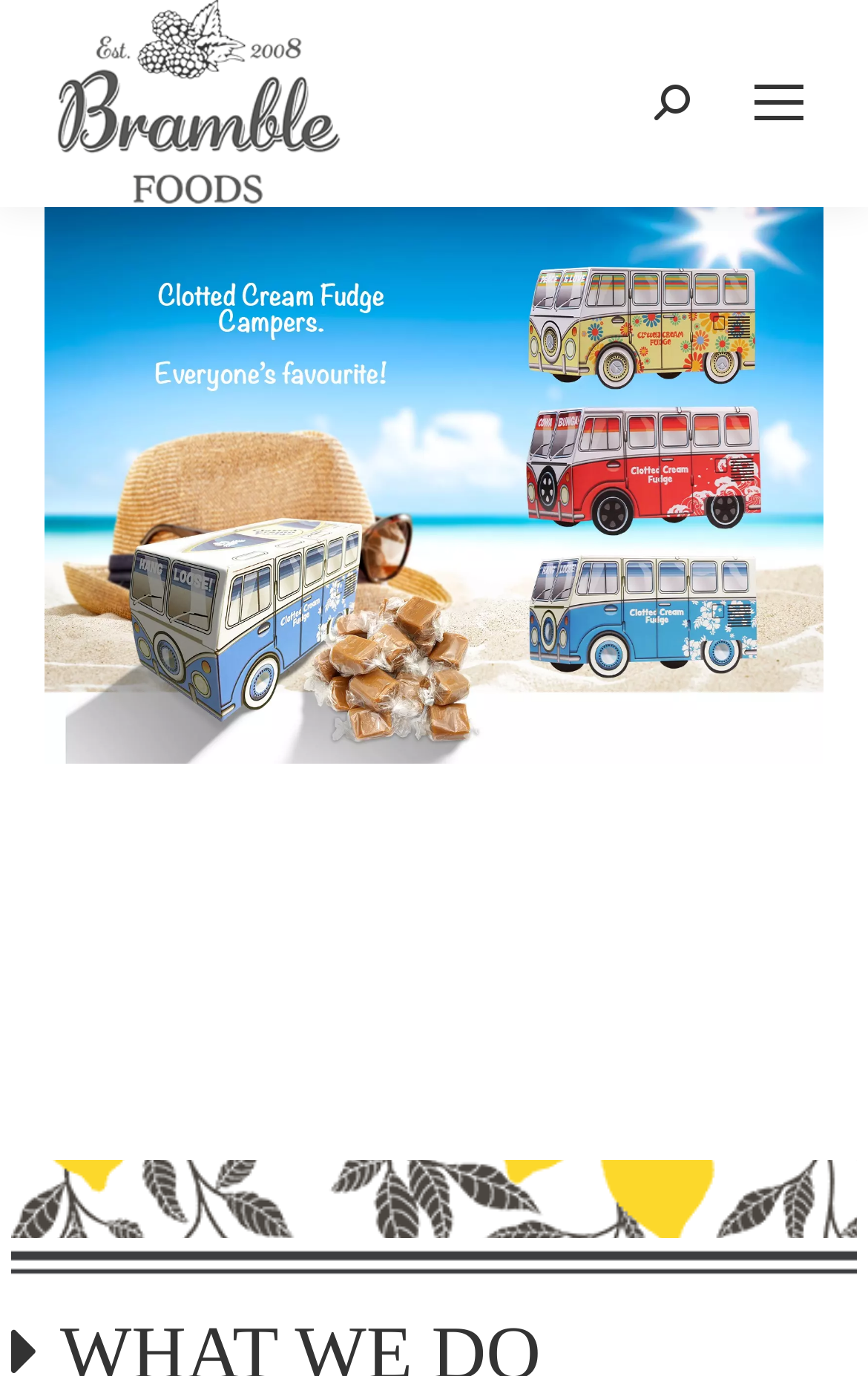Provide the bounding box coordinates for the area that should be clicked to complete the instruction: "Click the mobile menu icon".

[0.846, 0.042, 0.949, 0.107]